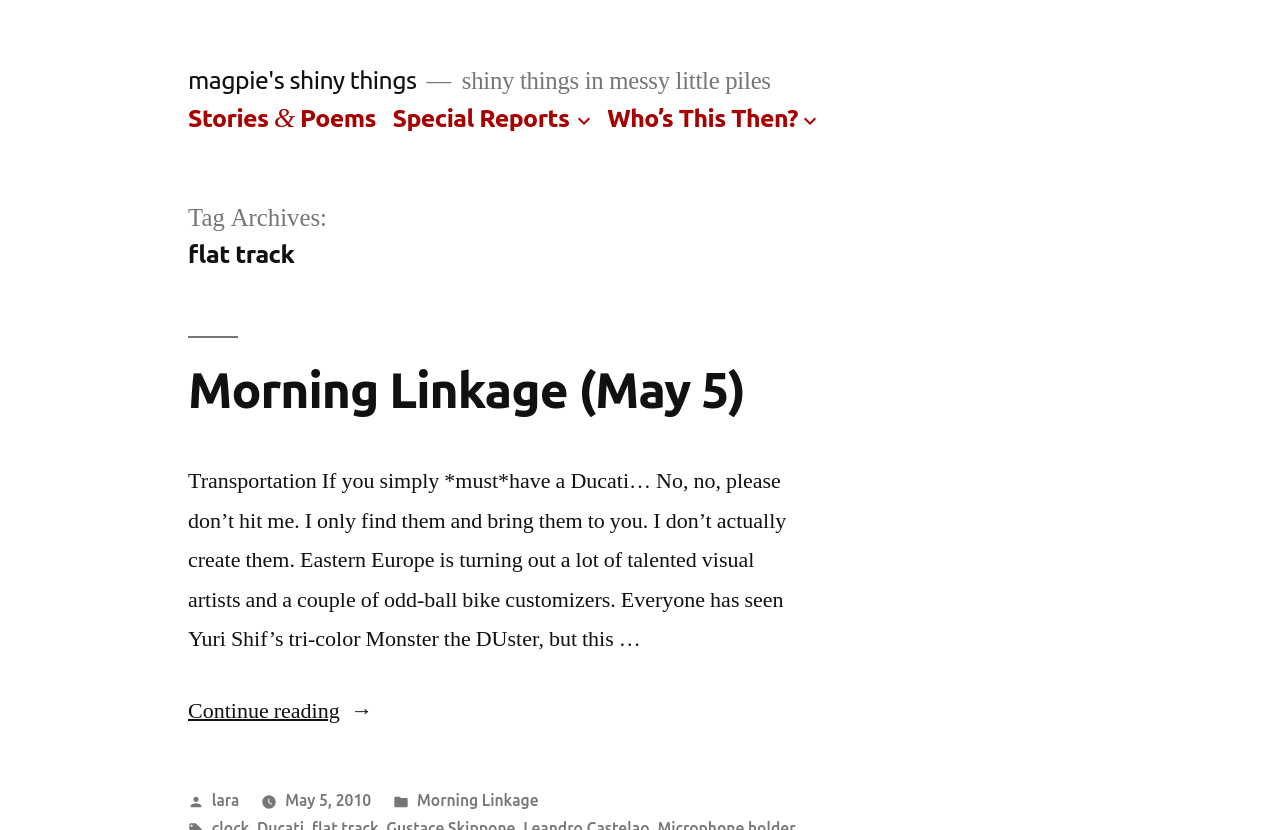Provide the bounding box coordinates of the HTML element described by the text: "magpie's shiny things".

[0.147, 0.08, 0.326, 0.113]